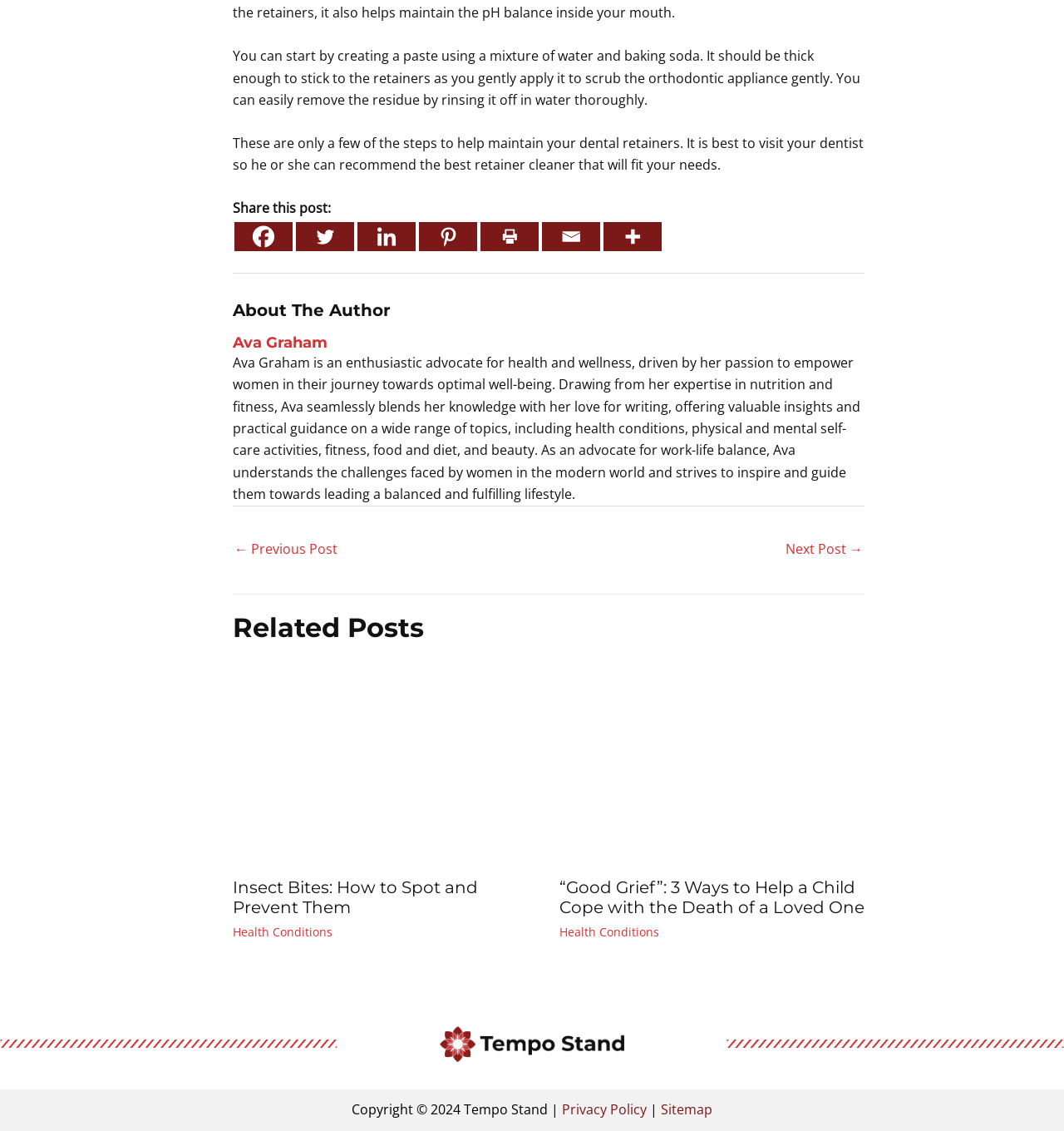What is the purpose of the mixture of water and baking soda?
Look at the image and provide a detailed response to the question.

The article suggests creating a paste using a mixture of water and baking soda to scrub the orthodontic appliance gently, and then rinsing it off with water to remove the residue.